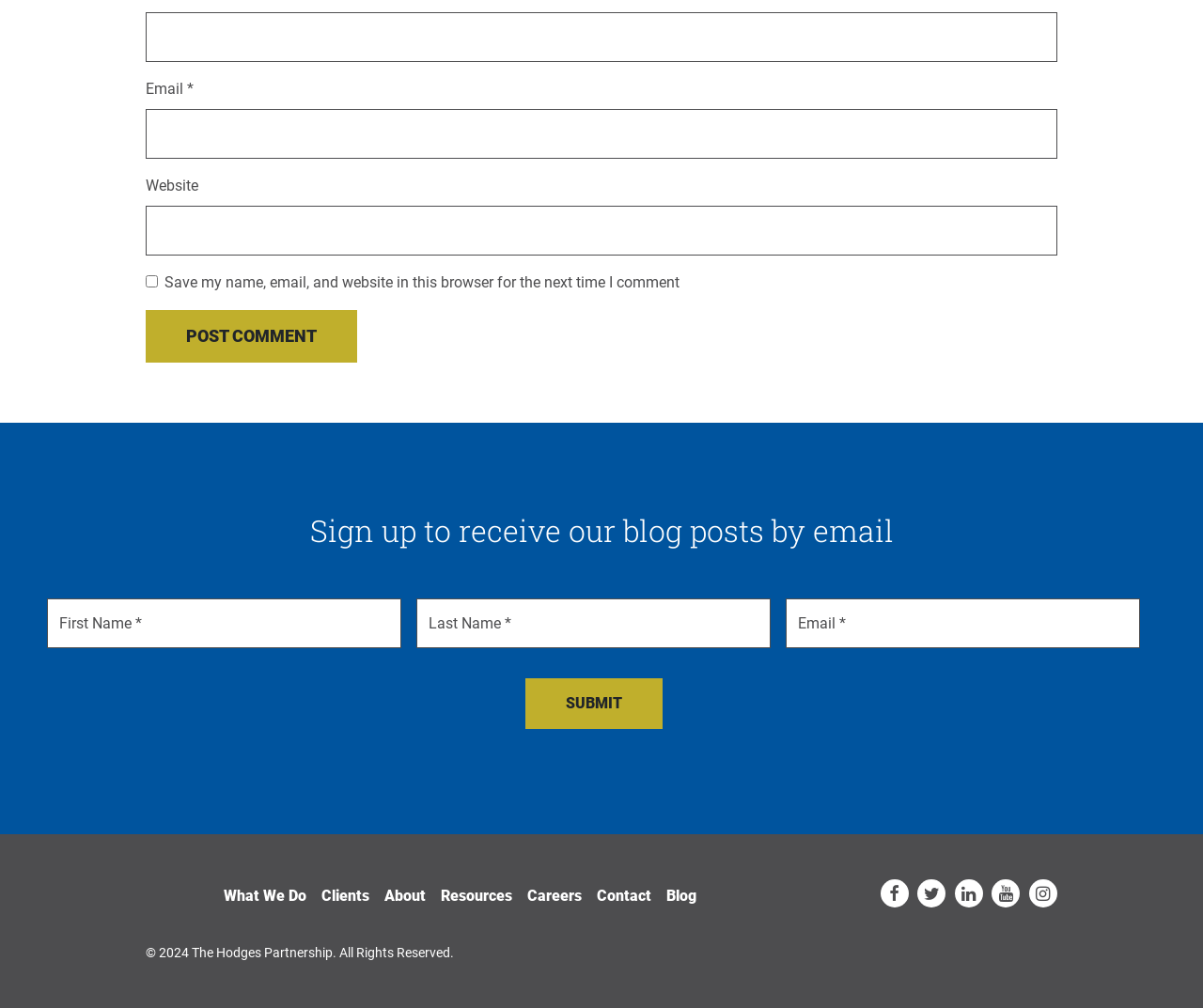Please identify the coordinates of the bounding box for the clickable region that will accomplish this instruction: "Follow us on Facebook".

[0.732, 0.872, 0.755, 0.9]